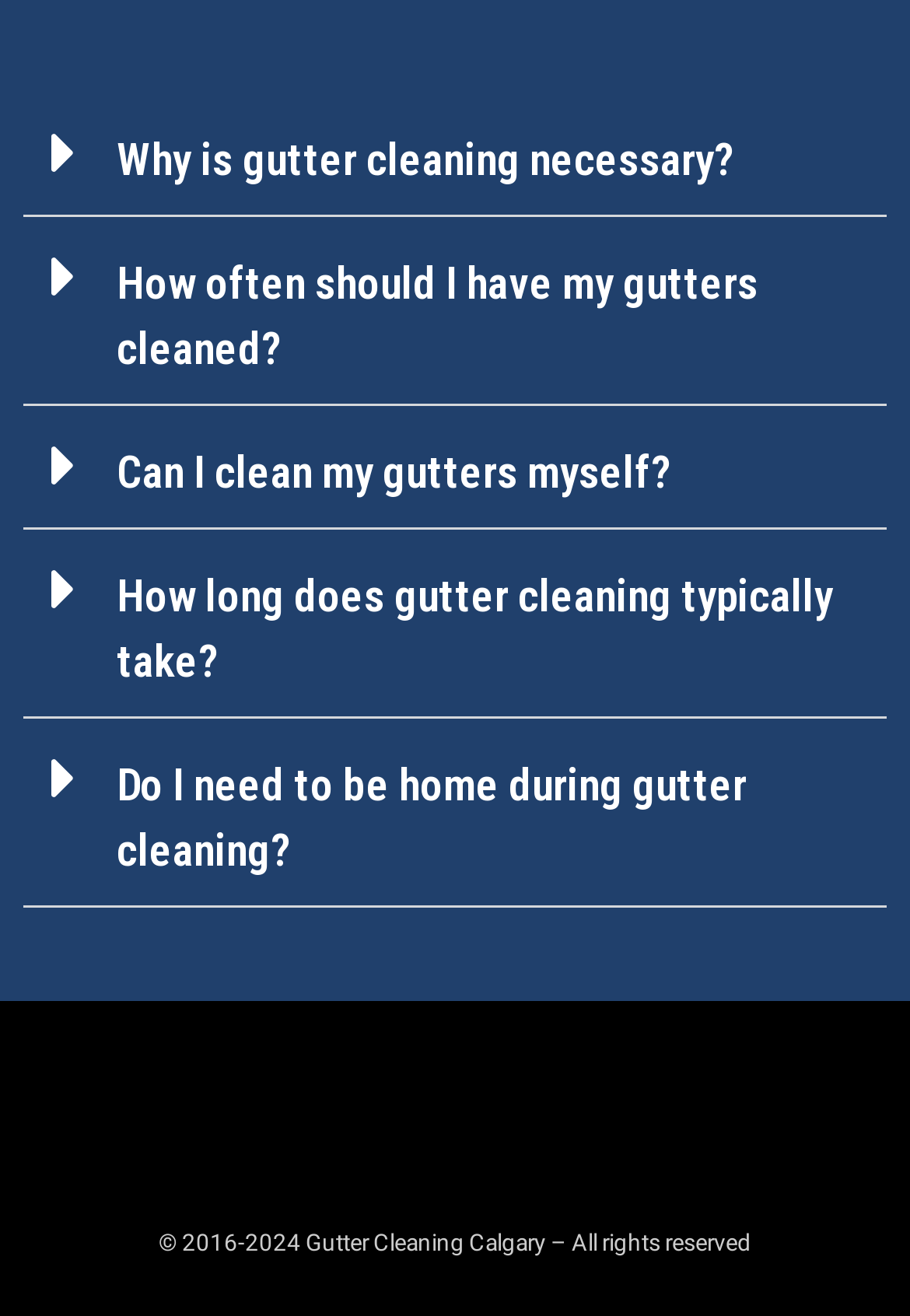Please specify the bounding box coordinates of the area that should be clicked to accomplish the following instruction: "Click on 'Do I need to be home during gutter cleaning?'". The coordinates should consist of four float numbers between 0 and 1, i.e., [left, top, right, bottom].

[0.026, 0.547, 0.974, 0.69]